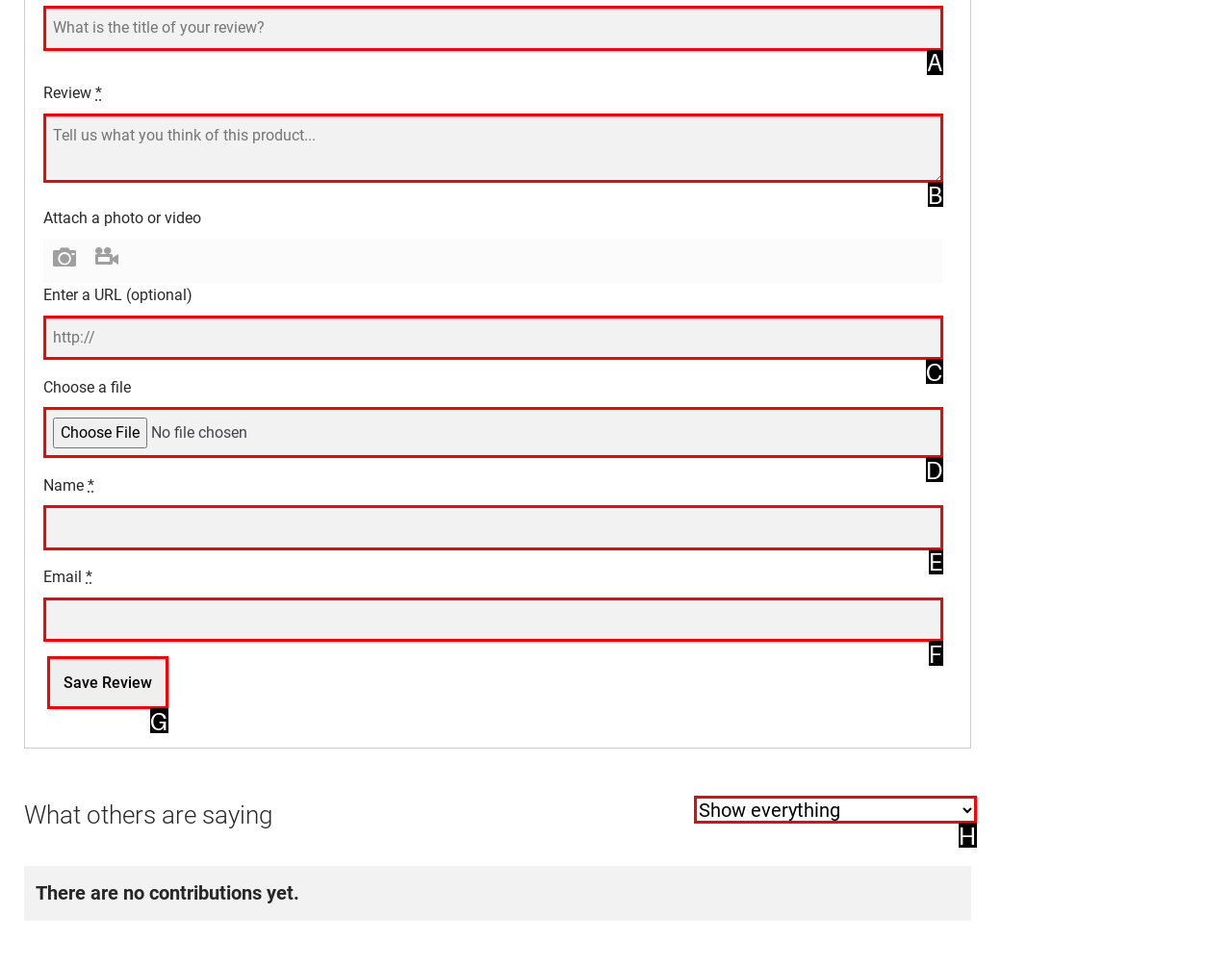Please indicate which HTML element should be clicked to fulfill the following task: Save the review. Provide the letter of the selected option.

G